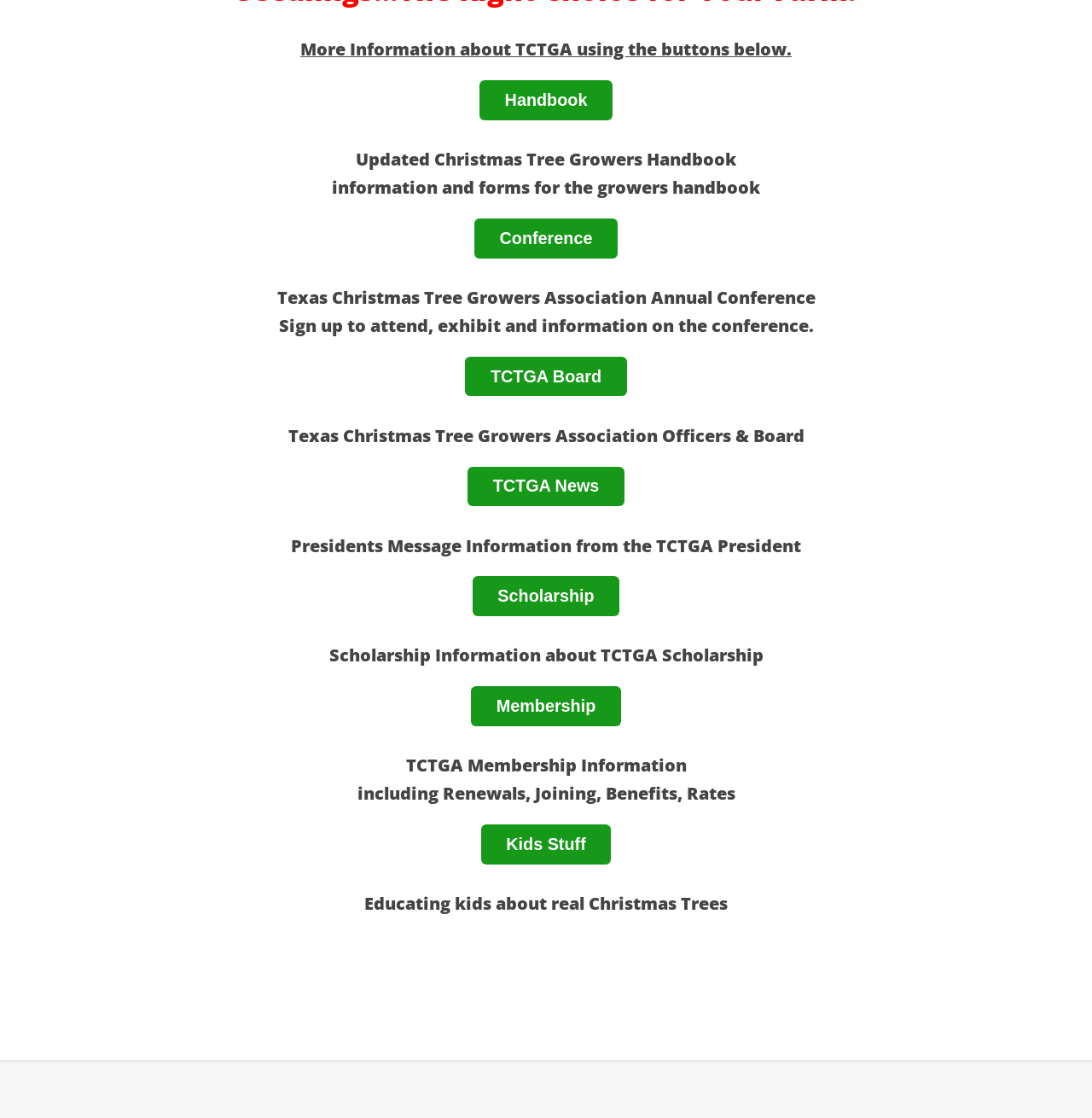Extract the bounding box coordinates for the UI element described as: "Download pdf".

None